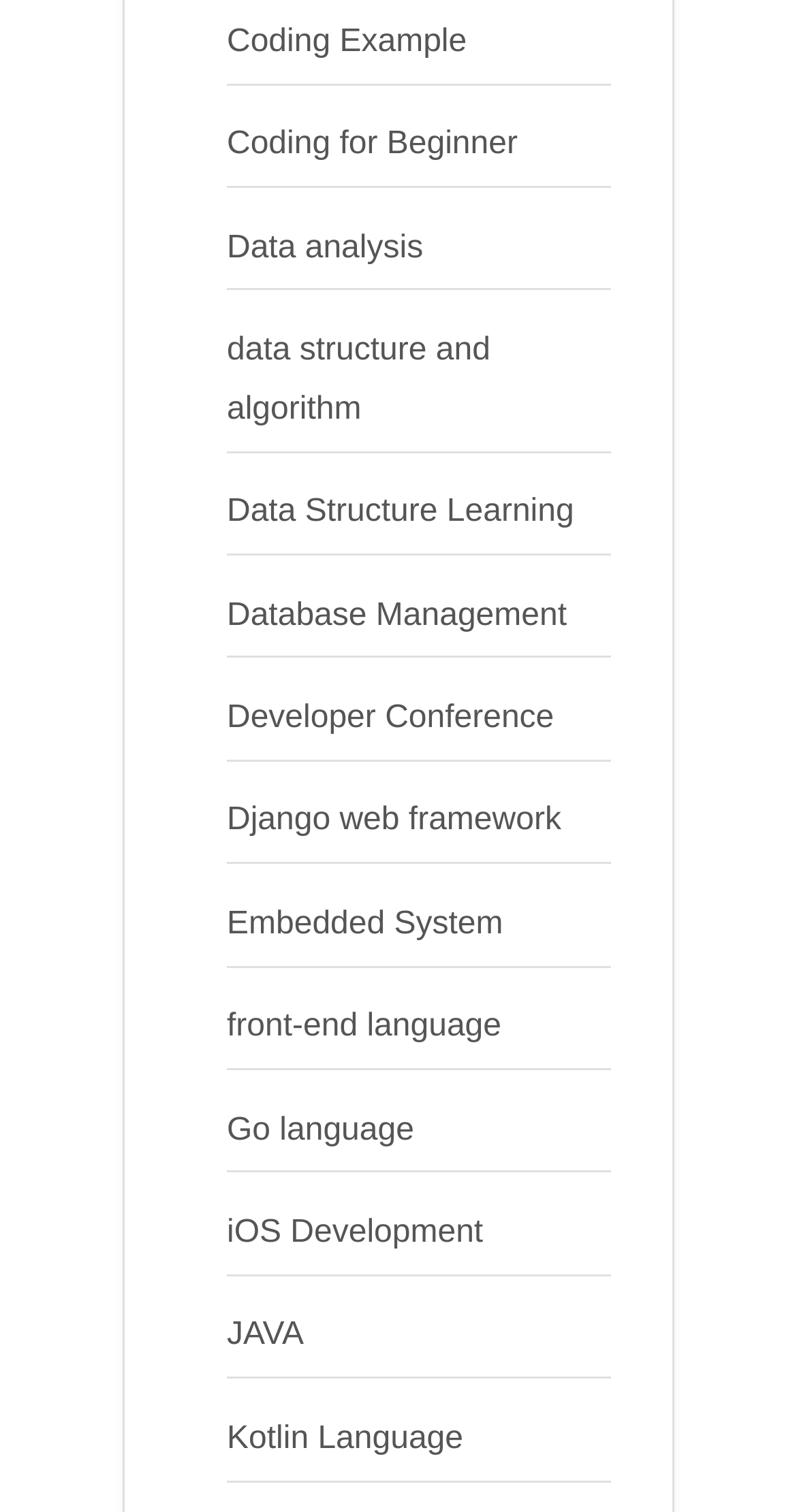Identify the bounding box coordinates of the region I need to click to complete this instruction: "Click on Coding Example".

[0.285, 0.016, 0.586, 0.039]